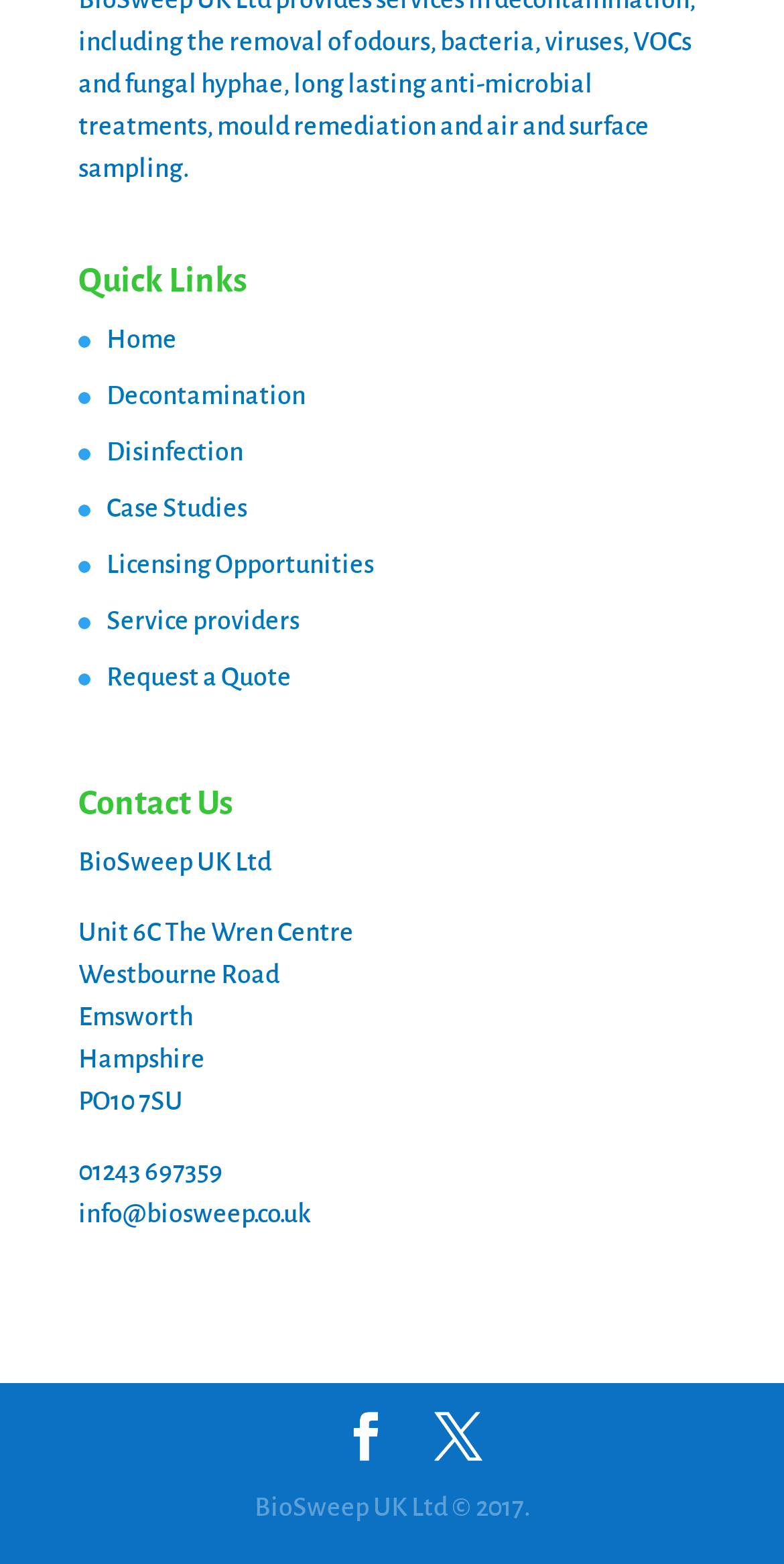Find and indicate the bounding box coordinates of the region you should select to follow the given instruction: "Click on the Twitter link".

[0.554, 0.904, 0.615, 0.94]